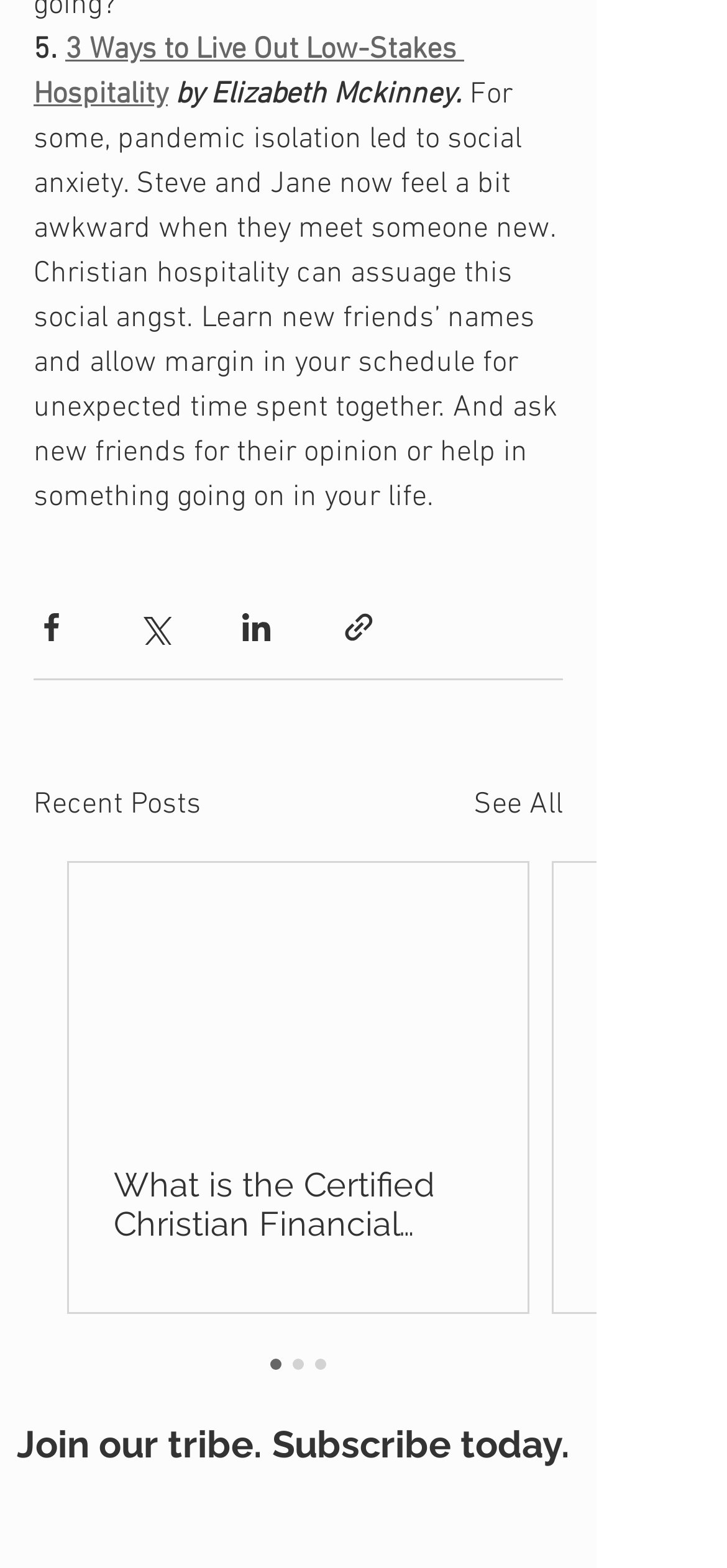Pinpoint the bounding box coordinates of the clickable element needed to complete the instruction: "Go to Guangzhou Bolin Cosmetics Co., Ltd. homepage". The coordinates should be provided as four float numbers between 0 and 1: [left, top, right, bottom].

None